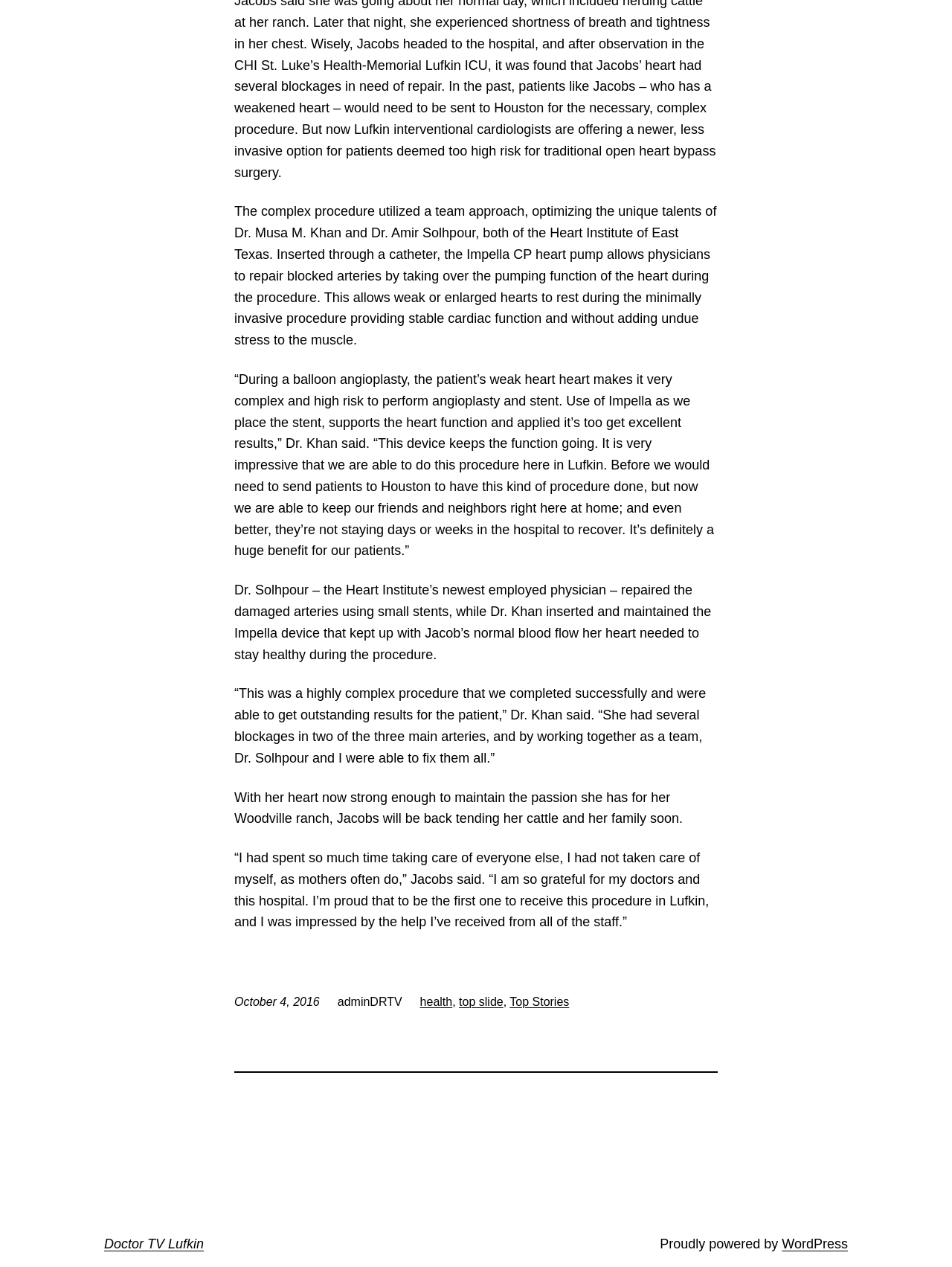Provide a short, one-word or phrase answer to the question below:
What device was used to support the heart function?

Impella CP heart pump